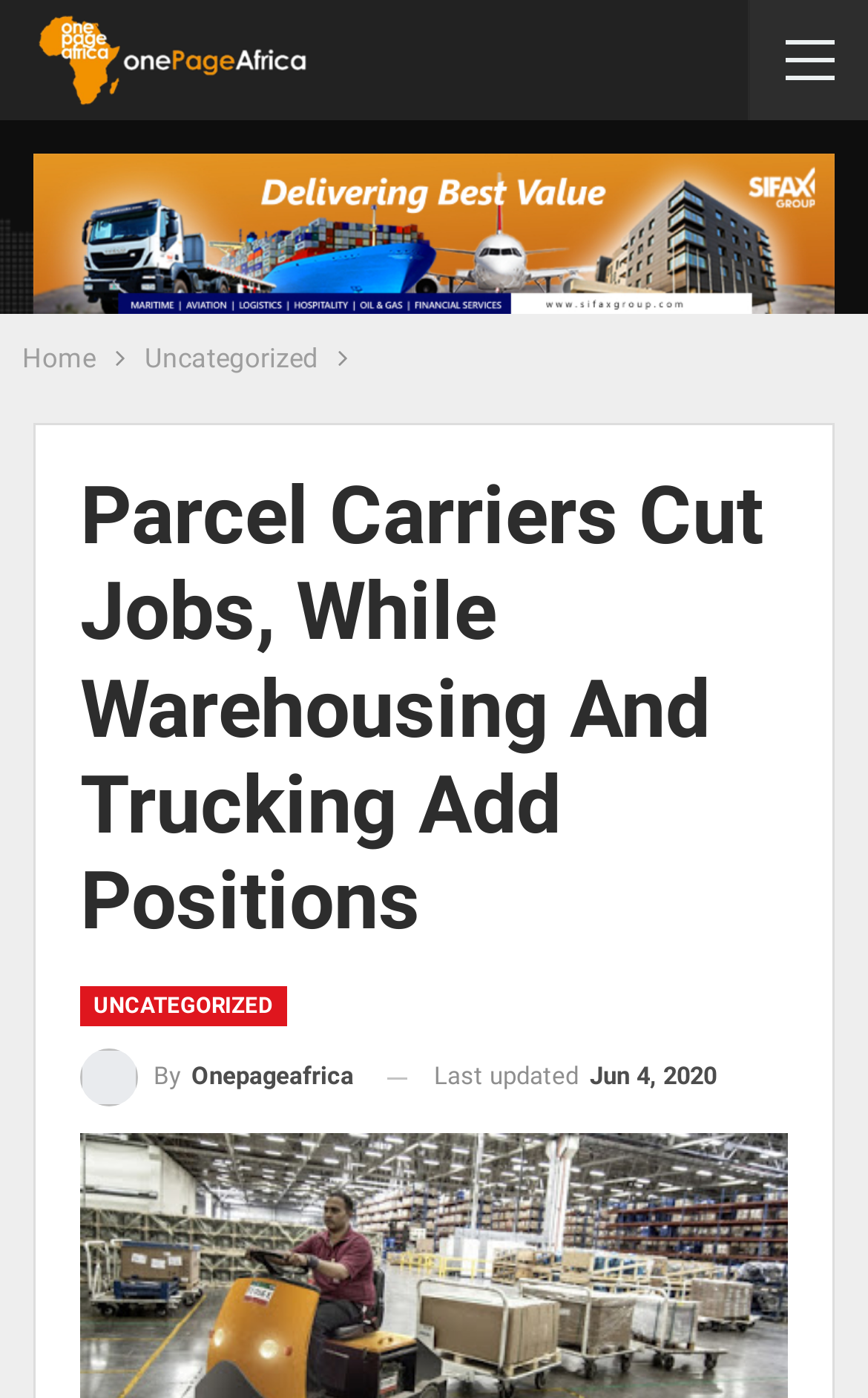Use a single word or phrase to answer the question: 
What is the category of the article?

Uncategorized